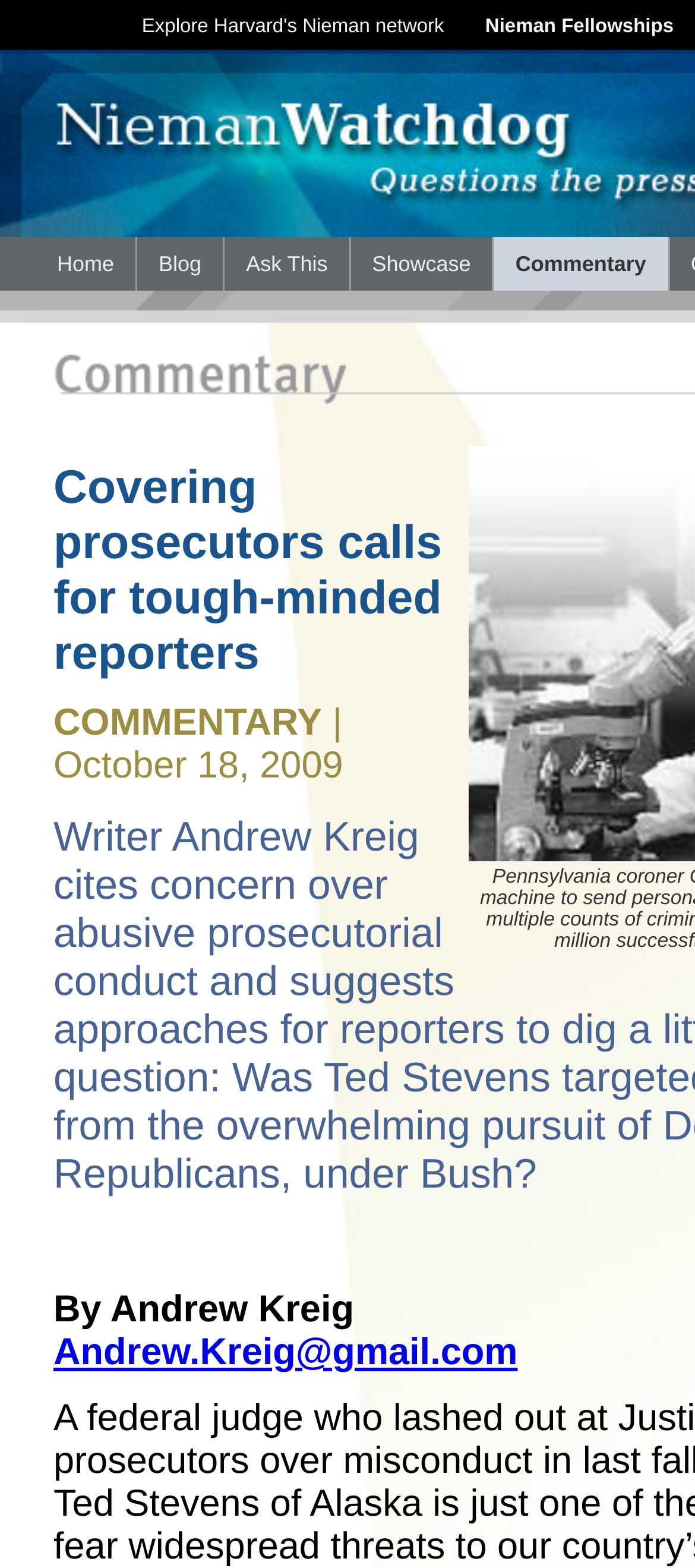How many links are in the top navigation bar?
Based on the screenshot, provide a one-word or short-phrase response.

5